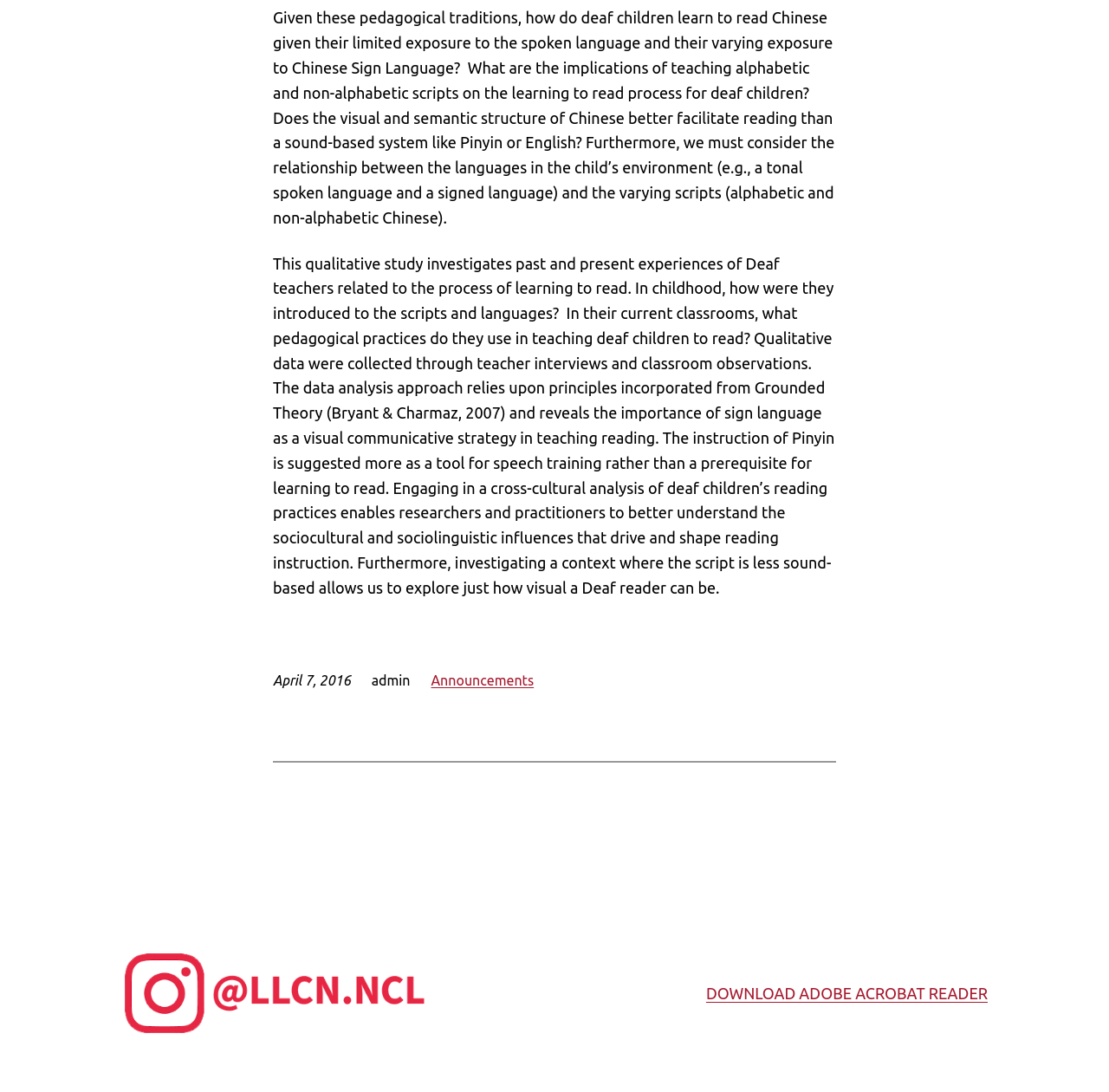Please provide a detailed answer to the question below by examining the image:
What is the purpose of teaching Pinyin?

The purpose of teaching Pinyin is suggested to be more for speech training rather than a prerequisite for learning to read, as mentioned in the text that discusses the instruction of Pinyin.